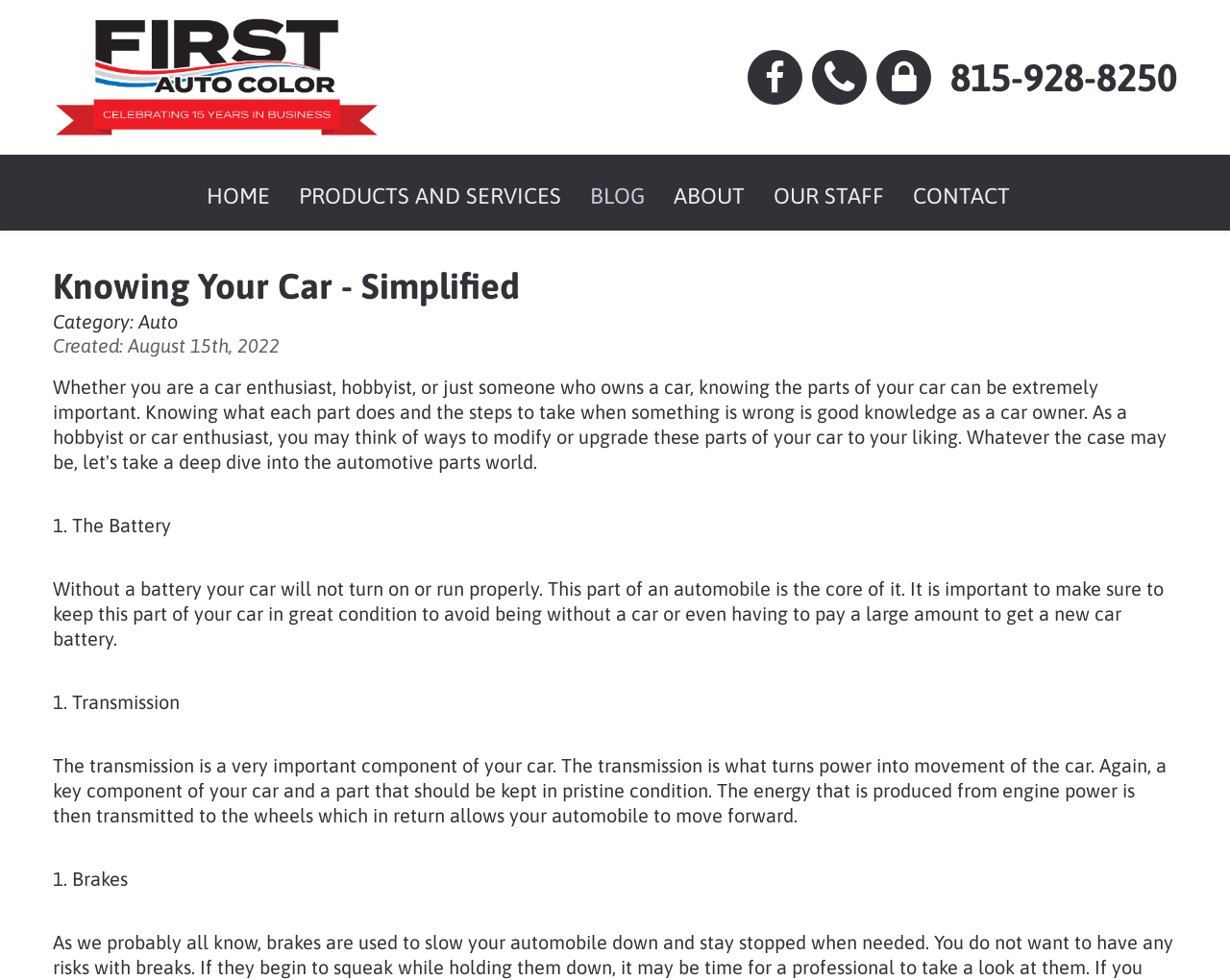Locate the bounding box coordinates of the element I should click to achieve the following instruction: "Contact the company using the phone number".

[0.773, 0.056, 0.957, 0.1]